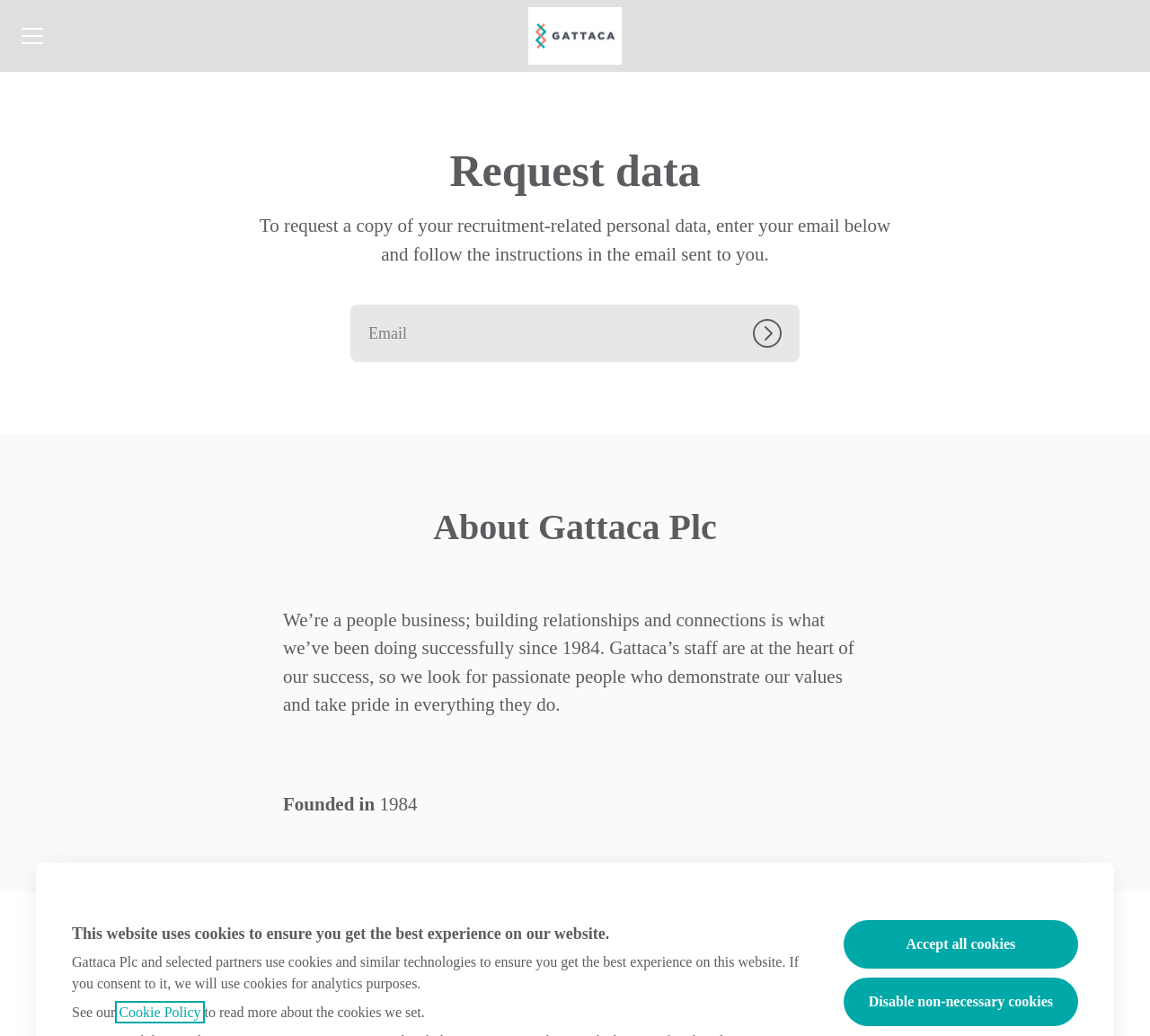Find the bounding box coordinates of the area to click in order to follow the instruction: "View career menu".

[0.006, 0.01, 0.05, 0.059]